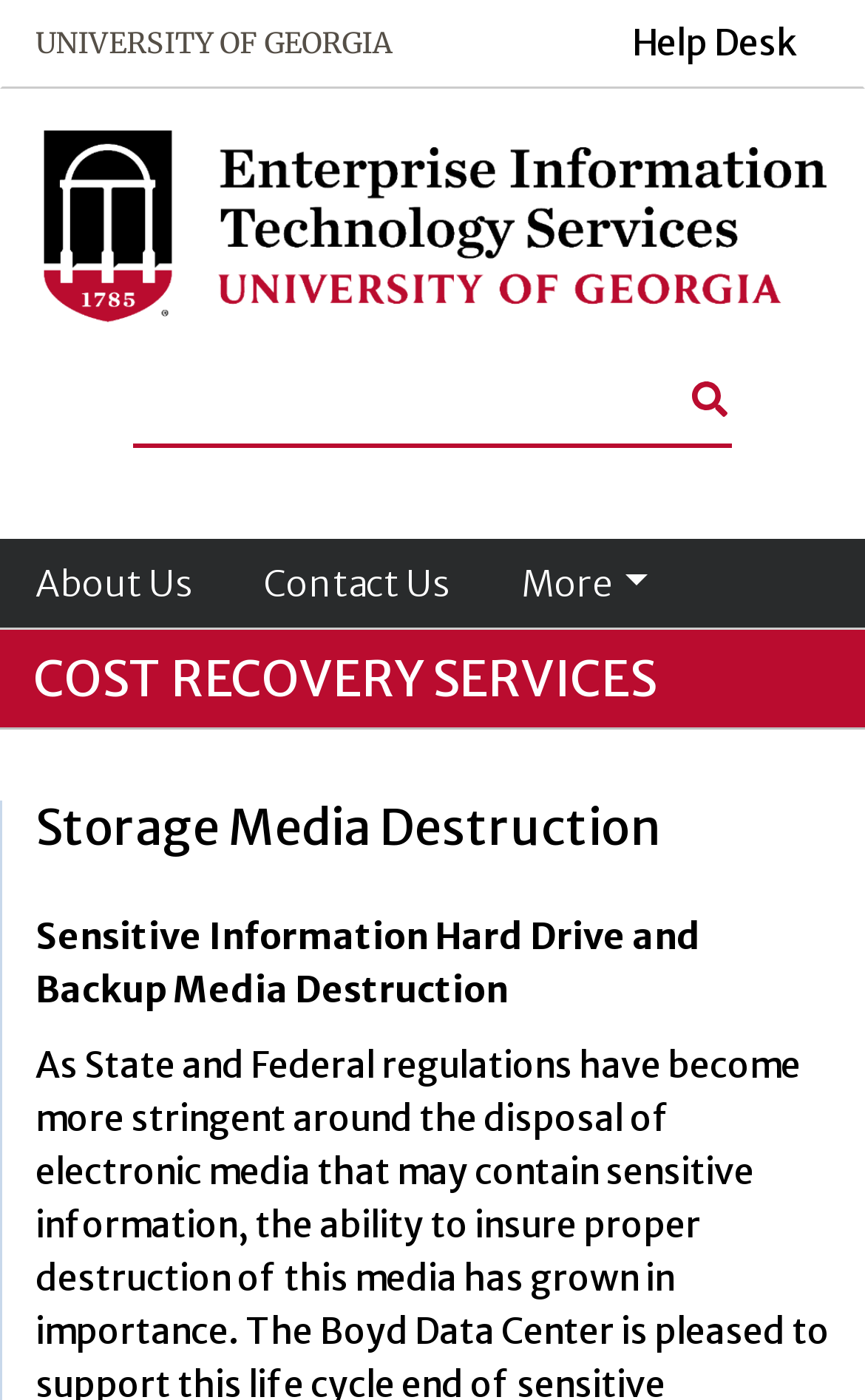What is the purpose of 'Storage Media Destruction'?
Kindly offer a comprehensive and detailed response to the question.

The webpage lists 'Storage Media Destruction' as a heading, and provides a description 'Sensitive Information Hard Drive and Backup Media Destruction', indicating that it is a service for destroying sensitive information stored on hard drives and backup media.